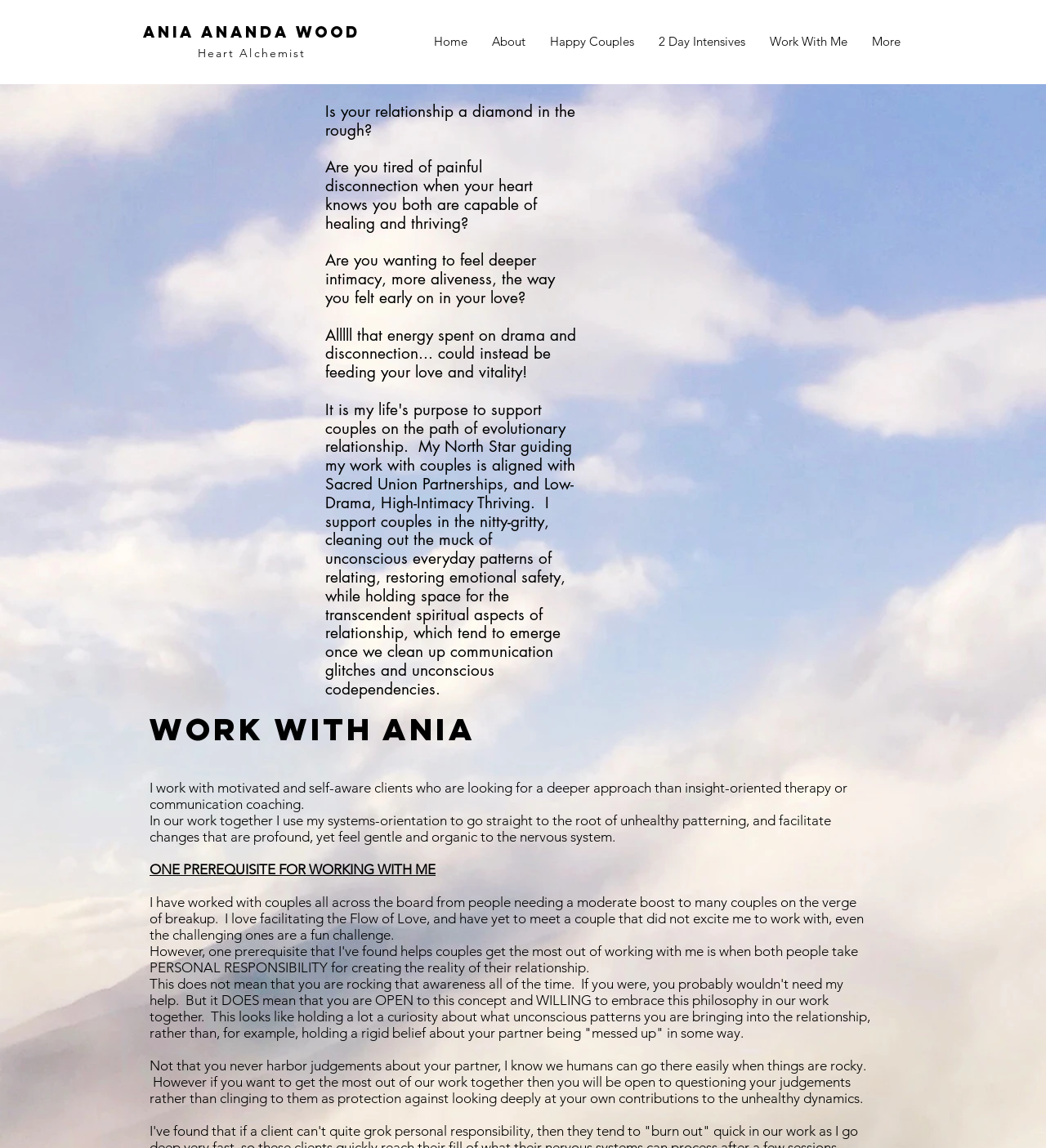Describe every aspect of the webpage comprehensively.

The webpage appears to be a personal coaching or therapy service focused on relationships, with a prominent heading "ania ananda wood" at the top left corner. Below this heading is a link with the same text. To the right of this section is a link "Heart Alchemist".

The top navigation bar, labeled "Site", spans across the top of the page, containing links to various sections, including "Home", "About", "Happy Couples", "2 Day Intensives", "Work With Me", and "More", which are evenly spaced and aligned horizontally.

Below the navigation bar, there is a series of four paragraphs of text, which appear to be a introduction or welcome message. The text discusses the challenges of relationships and the potential for healing and growth.

Further down the page, there is a heading "Work with ania" followed by several paragraphs of text that describe the coaching or therapy services offered. The text explains the approach and philosophy of the service, including the importance of self-awareness and openness to change.

Throughout the page, the text is arranged in a clear and organized manner, with headings and paragraphs that are easy to follow. There are no images on the page.